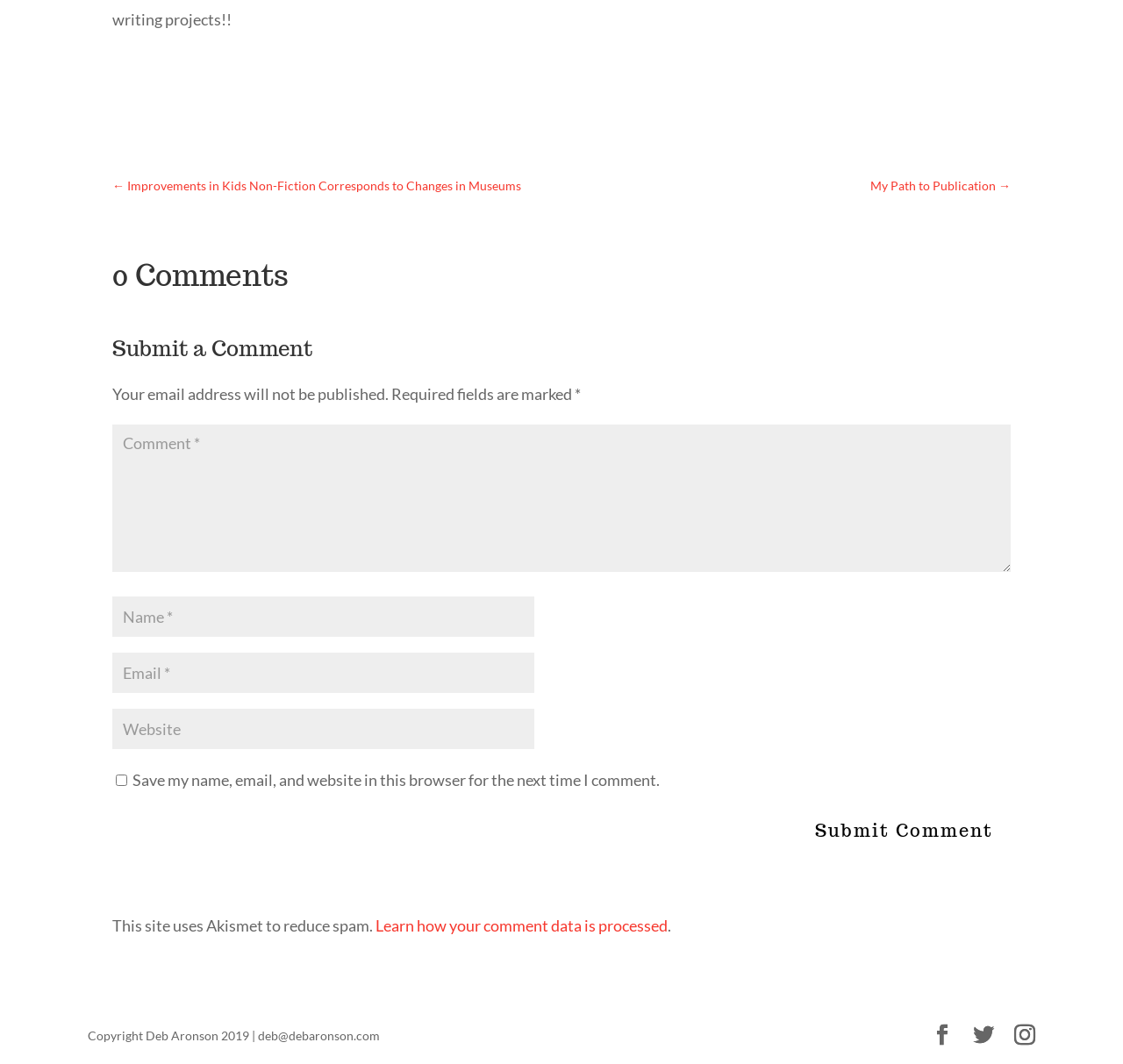What is the purpose of the 'Submit Comment' button?
Using the picture, provide a one-word or short phrase answer.

To submit a comment